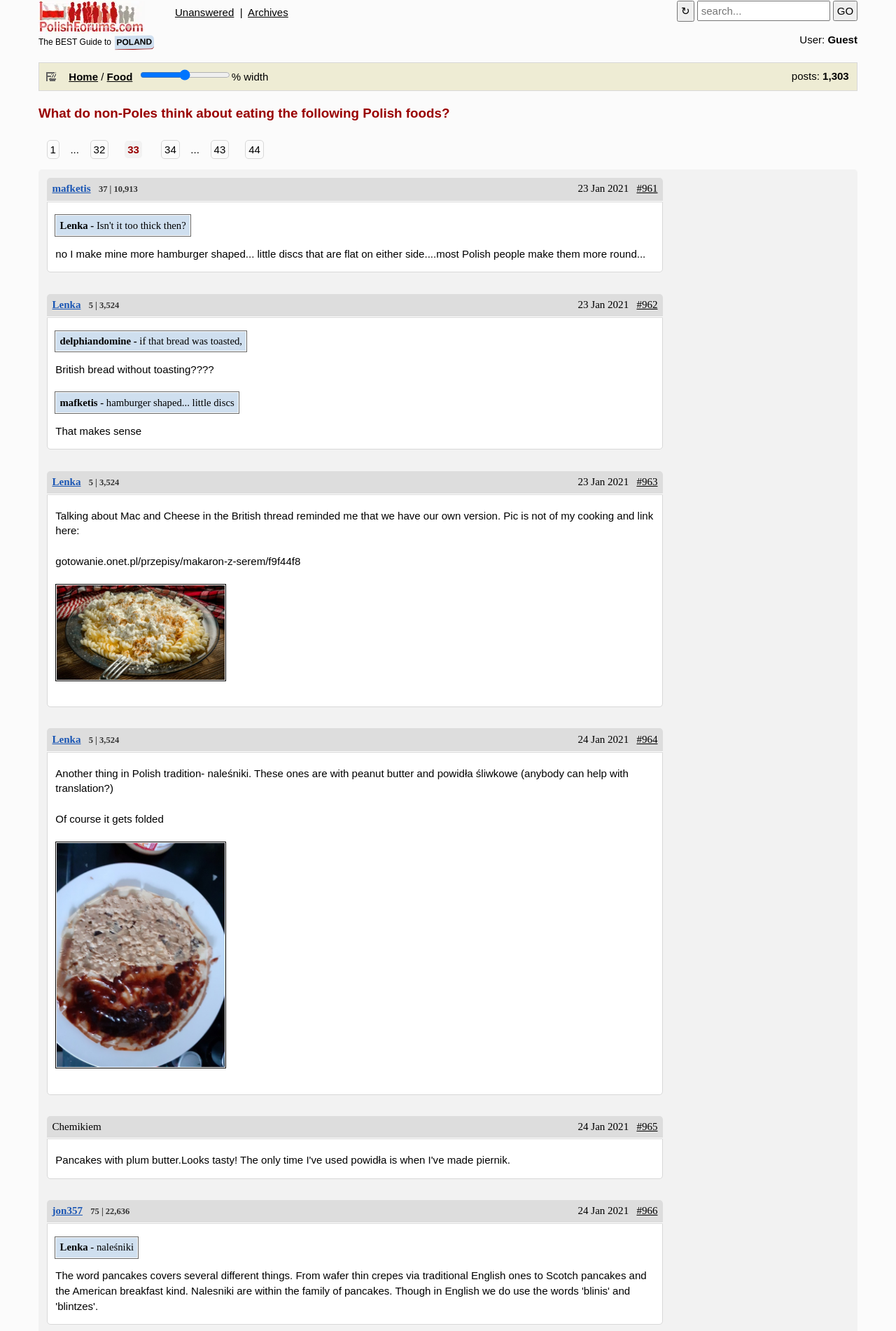Generate a comprehensive caption for the webpage you are viewing.

This webpage appears to be a forum or discussion board focused on Polish food and culture. At the top of the page, there is a header section with a logo, a search bar, and a few links to other pages, including "Unanswered" and "Archives". Below the header, there is a table with a row of links, including "Home" and "Food", and a slider to adjust the width of the content.

The main content of the page is divided into multiple articles or posts, each with a heading, a link to the author's profile, and a timestamp. The posts are numbered, with links to previous and next pages at the bottom of the page. Each post contains a block of text, and some of them include images.

The posts discuss various topics related to Polish food, such as traditional dishes, cooking methods, and cultural traditions. Some of the posts include links to external websites or recipes. The authors of the posts engage in conversations, responding to each other's comments and sharing their own experiences.

There are a total of 5 articles or posts on this page, each with a unique topic and discussion. The page also includes a few buttons and links to navigate to other pages or perform actions, such as a "GO" button next to the search bar and a refresh button at the top right corner of the page.